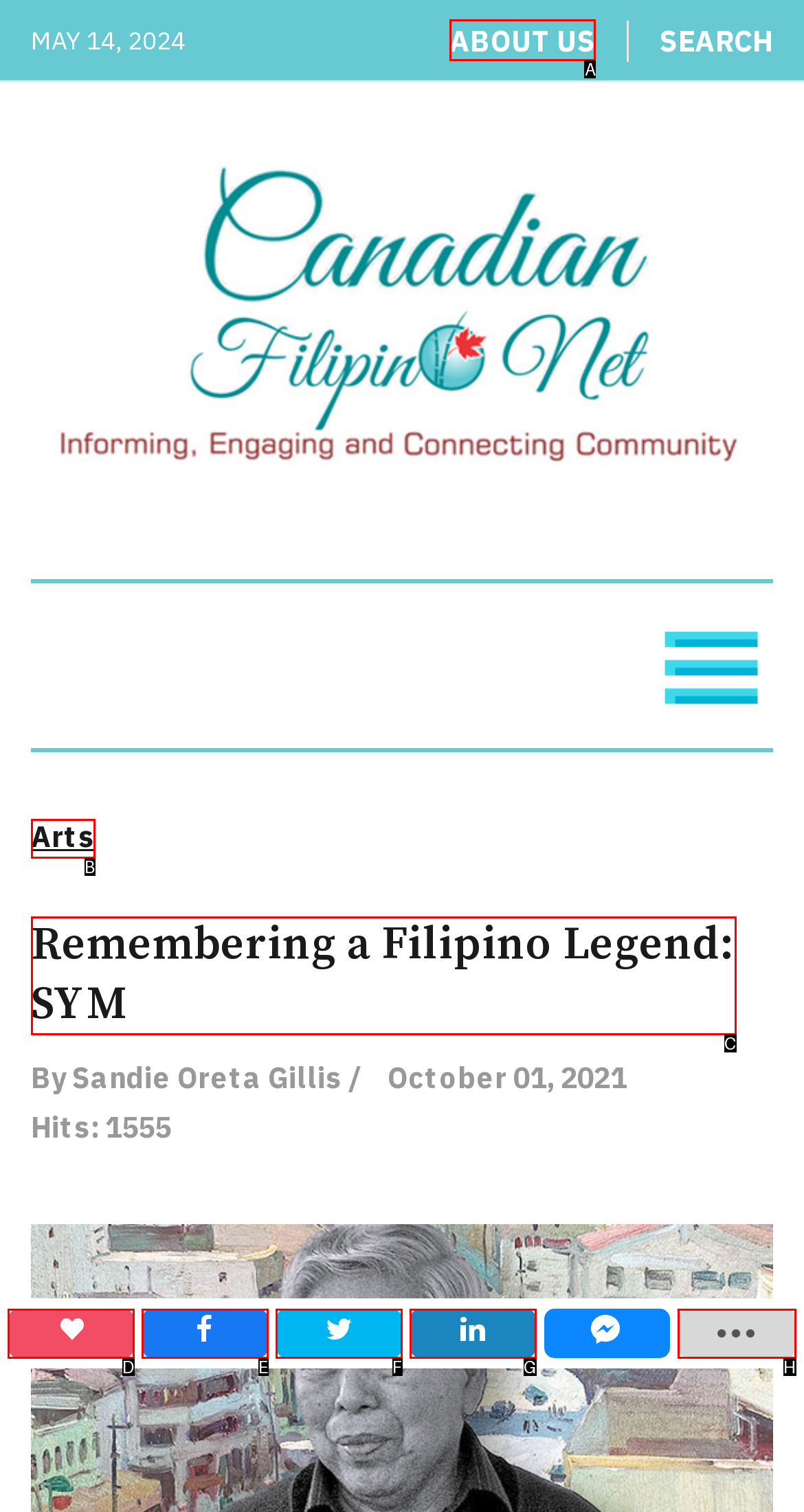For the given instruction: Click the ABOUT US link, determine which boxed UI element should be clicked. Answer with the letter of the corresponding option directly.

A